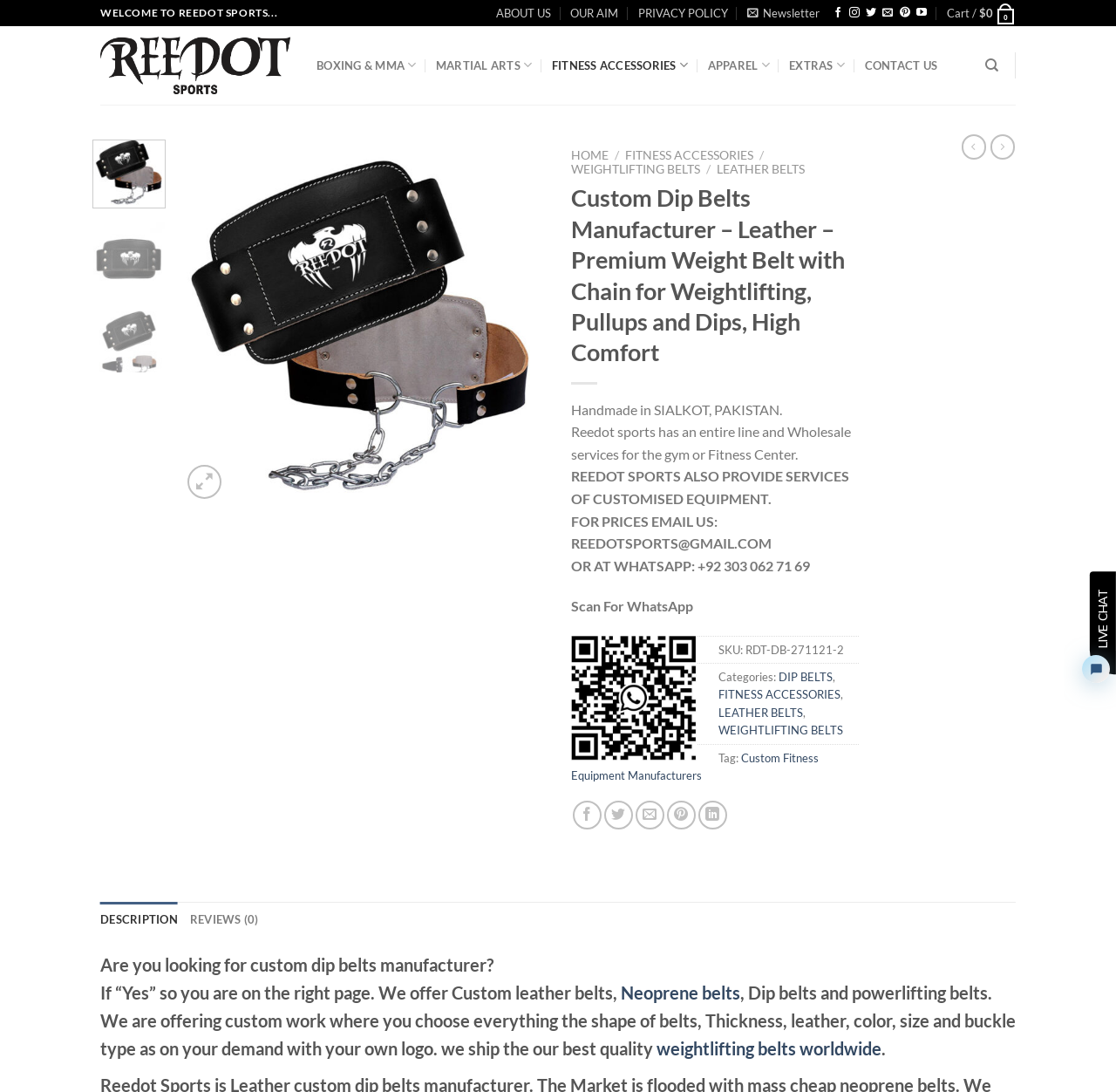Please identify the bounding box coordinates of the area that needs to be clicked to follow this instruction: "Click on ABOUT US".

[0.444, 0.002, 0.494, 0.022]